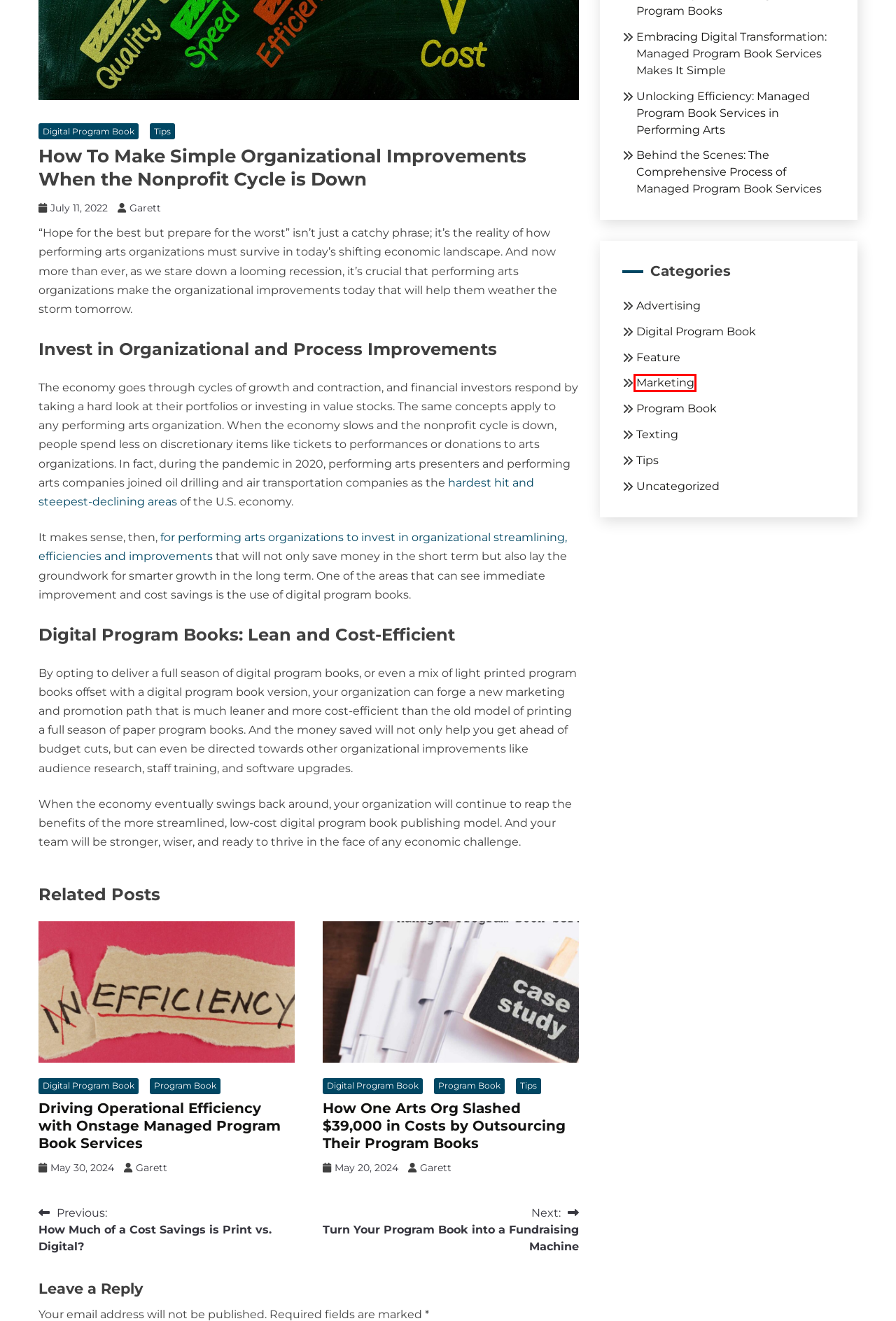Given a screenshot of a webpage with a red bounding box around an element, choose the most appropriate webpage description for the new page displayed after clicking the element within the bounding box. Here are the candidates:
A. Advertising Archives - Audience Access 360
B. Garett, Author at Audience Access 360
C. Turn Your Program Book into a Fundraising Machine - Audience Access 360
D. Feature Archives - Audience Access 360
E. Texting Archives - Audience Access 360
F. Digital Program Book Archives - Audience Access 360
G. Marketing Archives - Audience Access 360
H. Uncategorized Archives - Audience Access 360

G